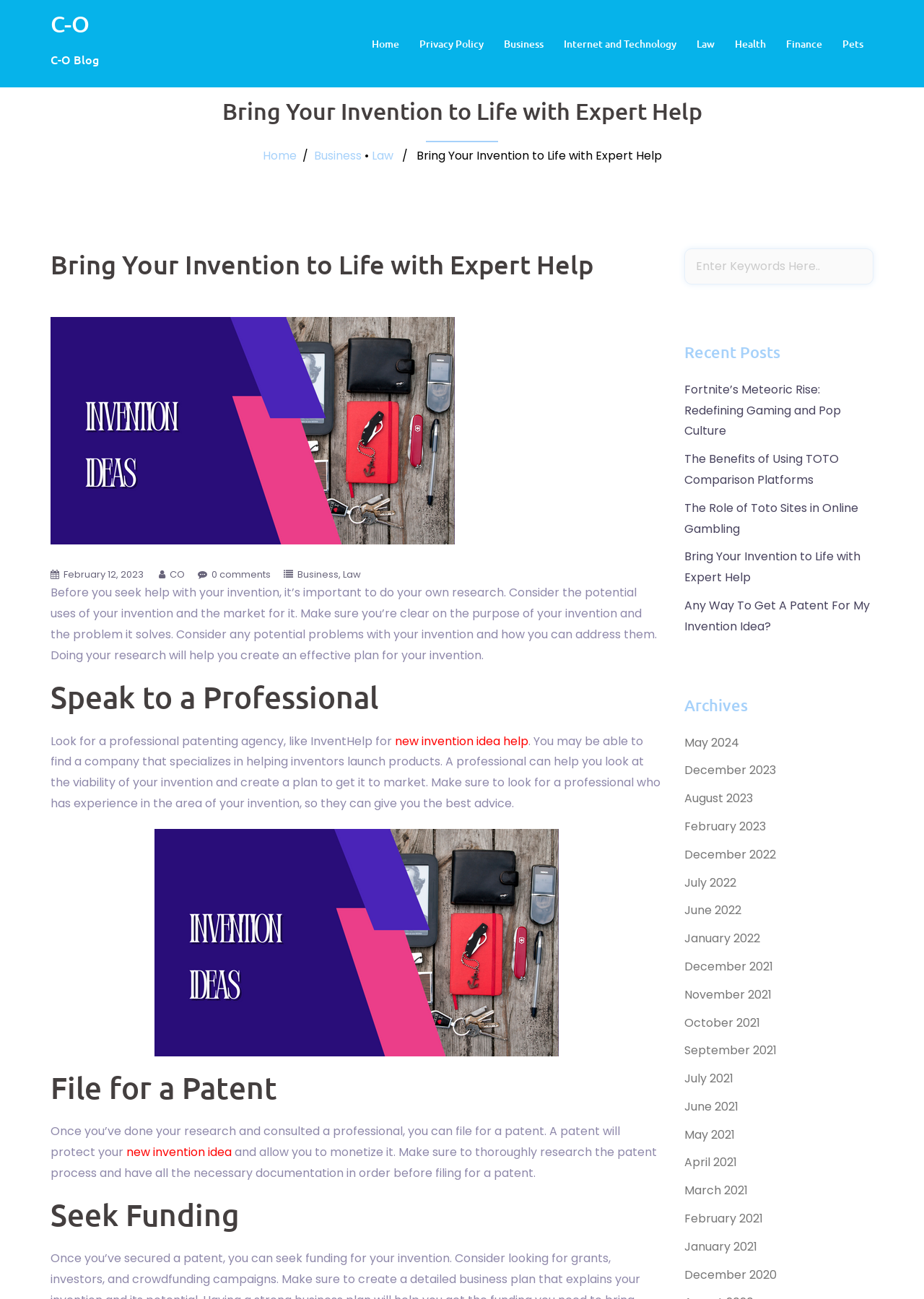Find the bounding box coordinates for the area you need to click to carry out the instruction: "Search for keywords". The coordinates should be four float numbers between 0 and 1, indicated as [left, top, right, bottom].

[0.74, 0.191, 0.945, 0.219]